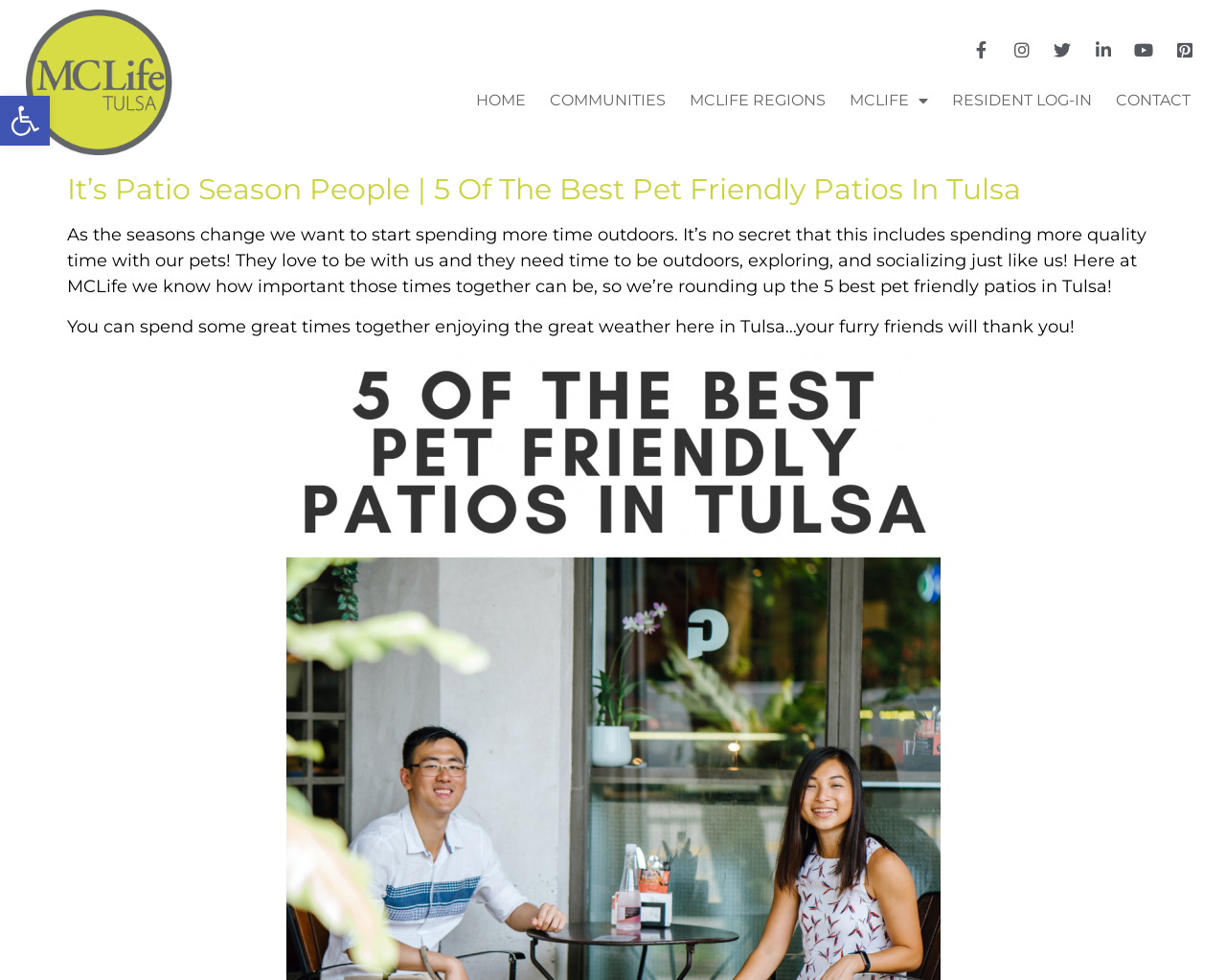Give a one-word or short-phrase answer to the following question: 
How many paragraphs are in the article?

2